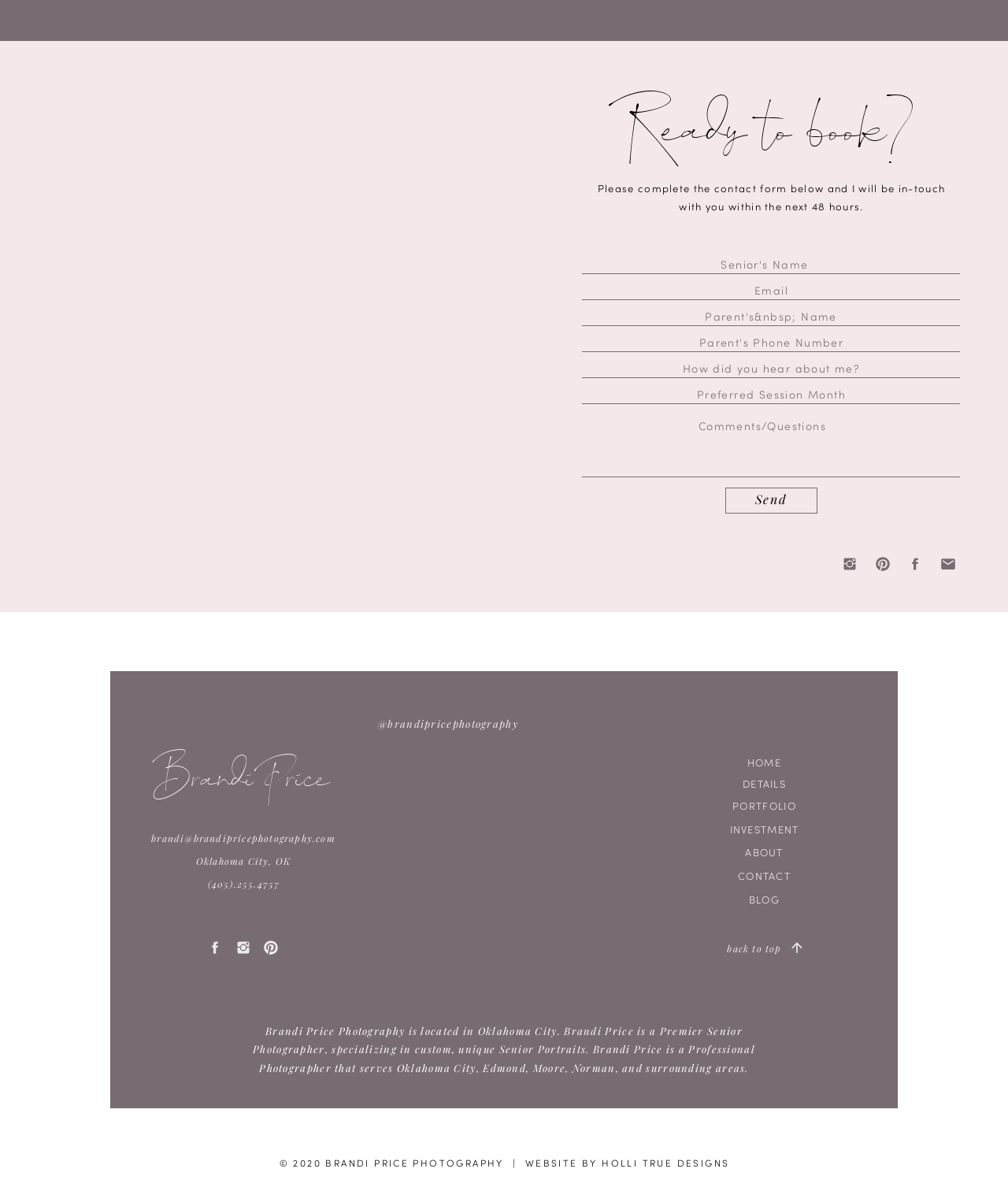Pinpoint the bounding box coordinates of the clickable area needed to execute the instruction: "View the portfolio". The coordinates should be specified as four float numbers between 0 and 1, i.e., [left, top, right, bottom].

[0.718, 0.669, 0.798, 0.682]